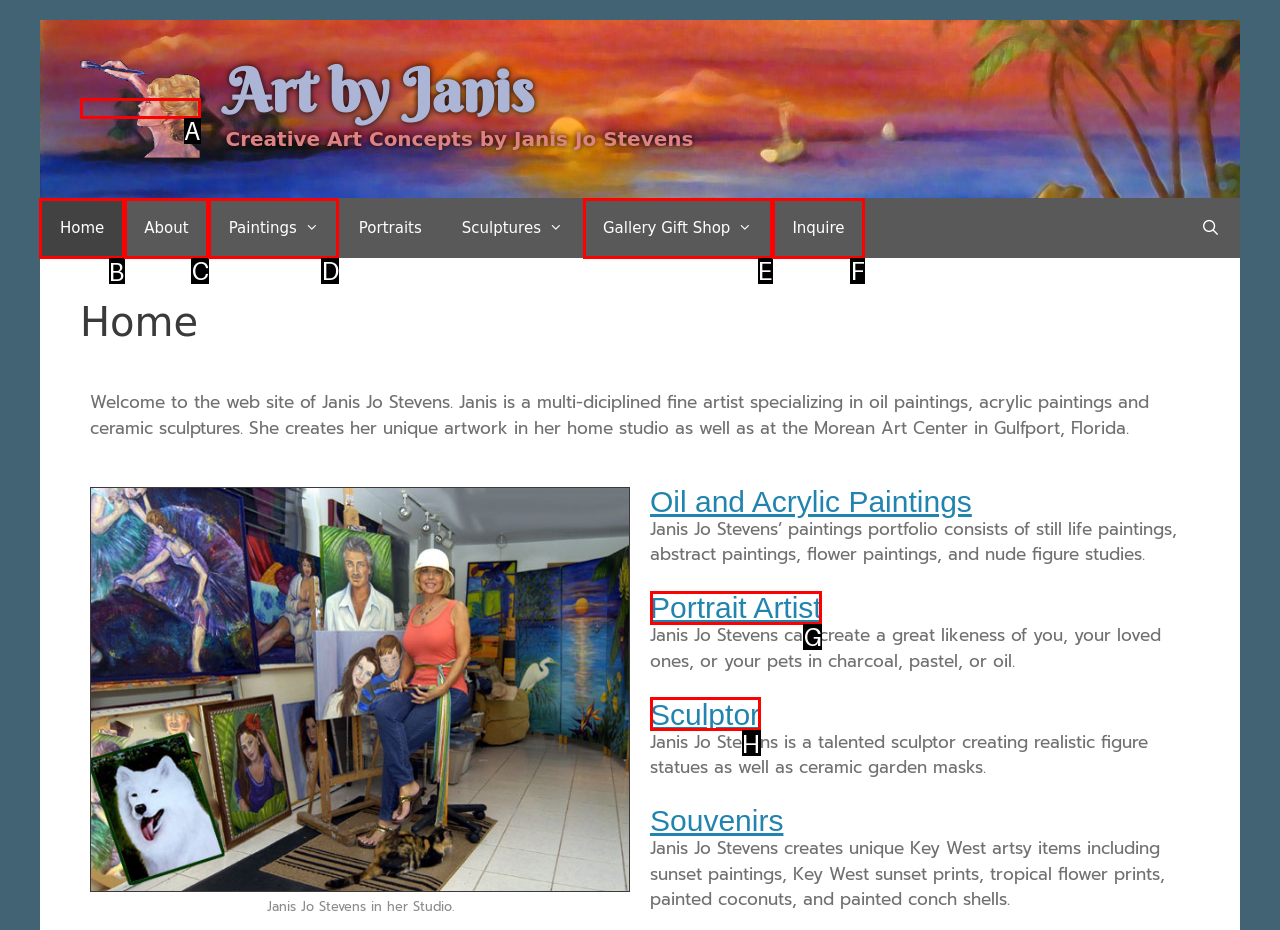To complete the instruction: Click on the 'Home' link, which HTML element should be clicked?
Respond with the option's letter from the provided choices.

B